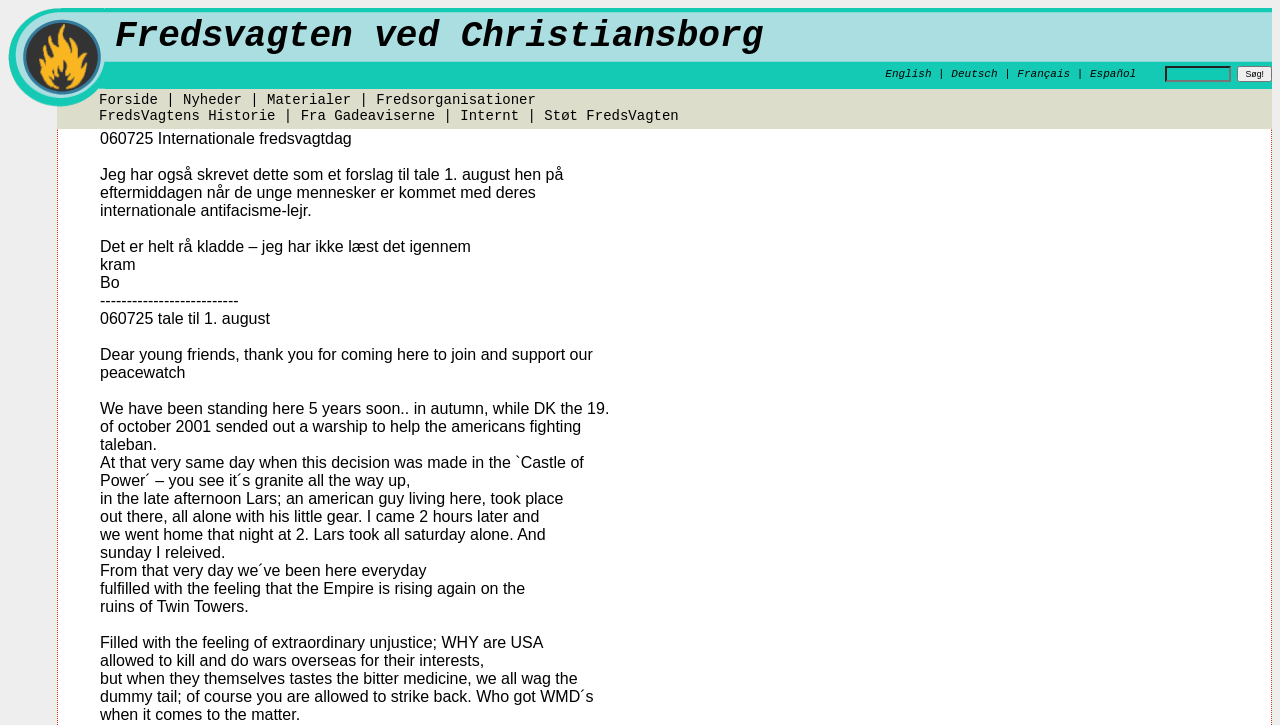Please specify the coordinates of the bounding box for the element that should be clicked to carry out this instruction: "Click the 'BUY NOW' button". The coordinates must be four float numbers between 0 and 1, formatted as [left, top, right, bottom].

None